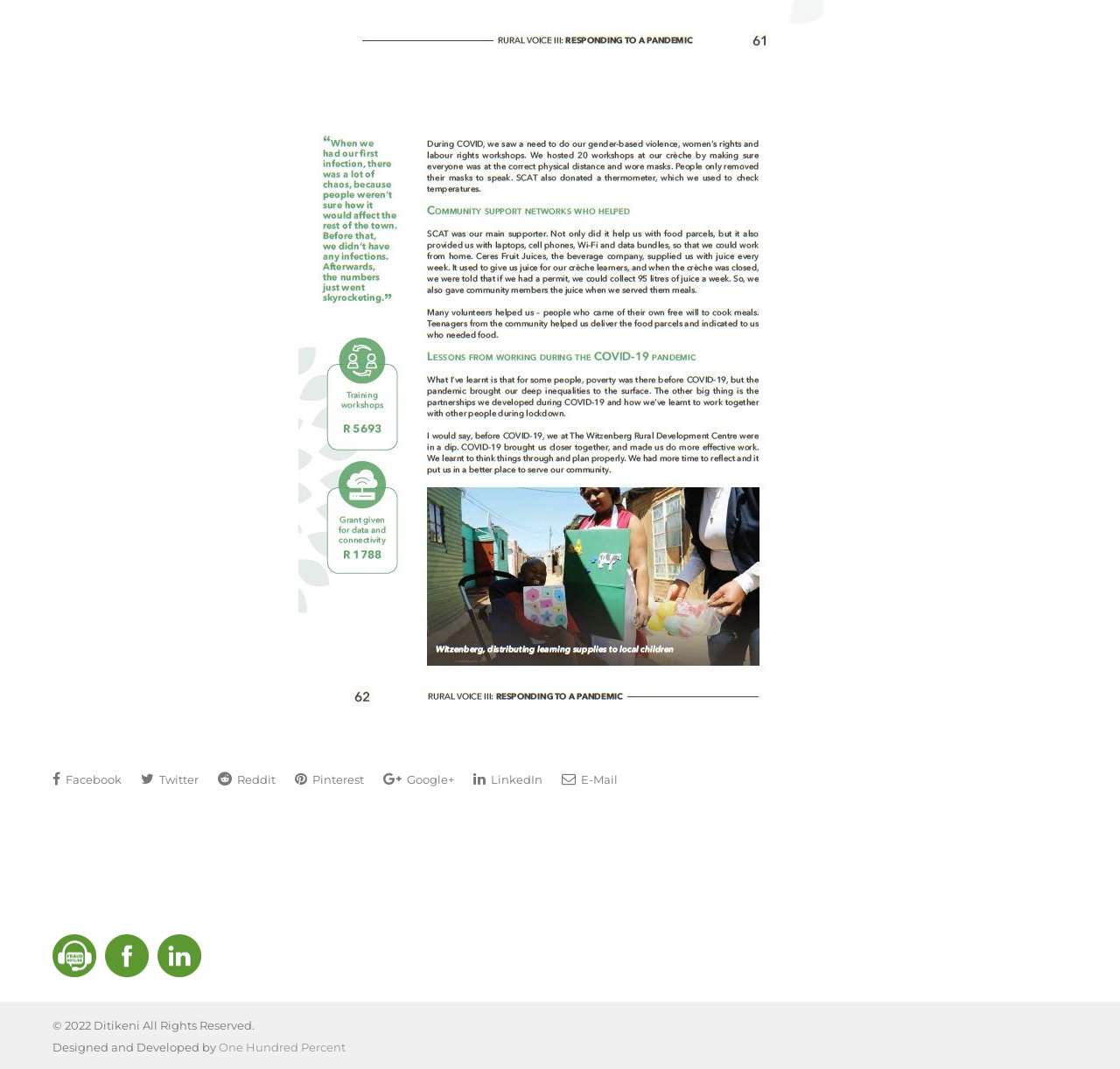How many links are there in the footer section?
Can you provide a detailed and comprehensive answer to the question?

There are three links in the footer section, including 'Fraud Hotline', 'Facebook', and 'Linked In', each accompanied by an image.